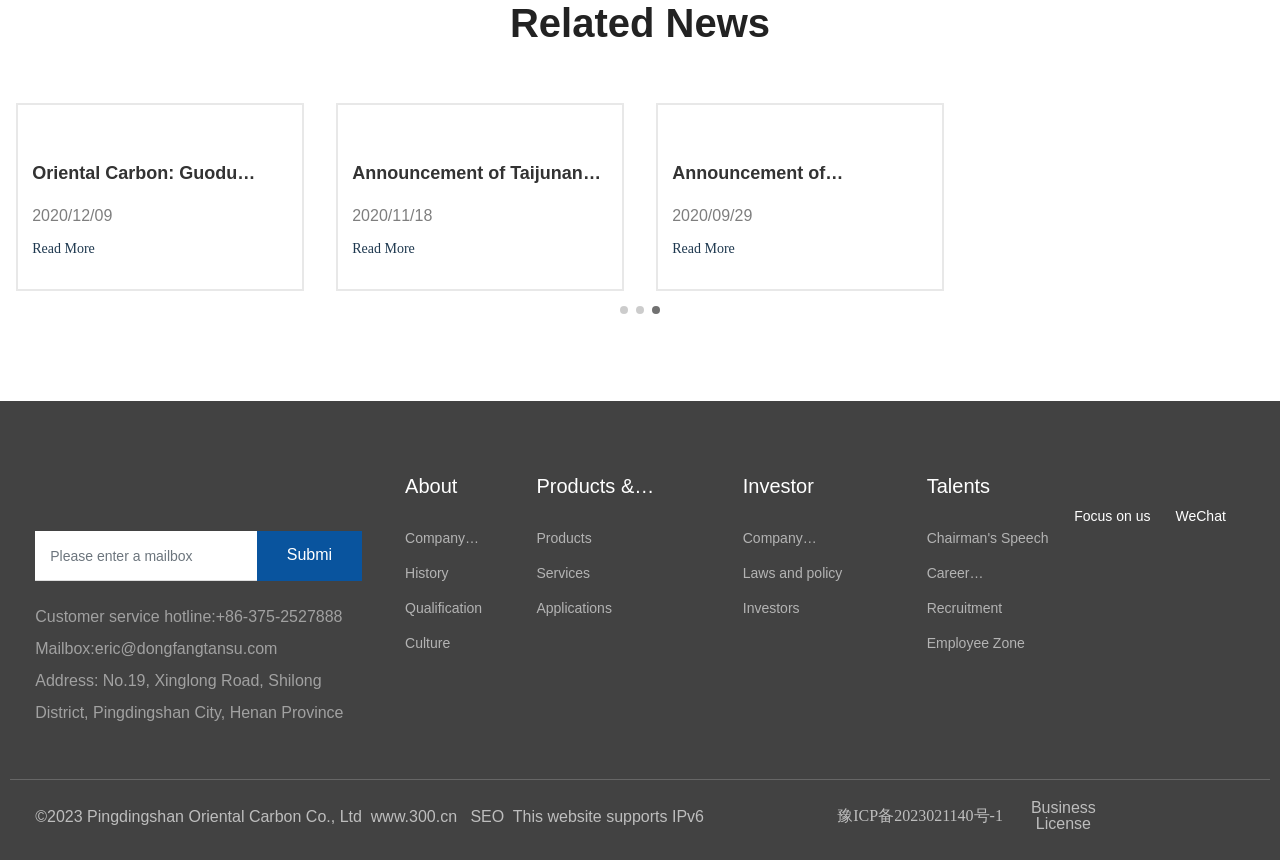Using the details in the image, give a detailed response to the question below:
What is the copyright year of the website?

The copyright year can be found in the text '©2023 Pingdingshan Oriental Carbon Co., Ltd'.